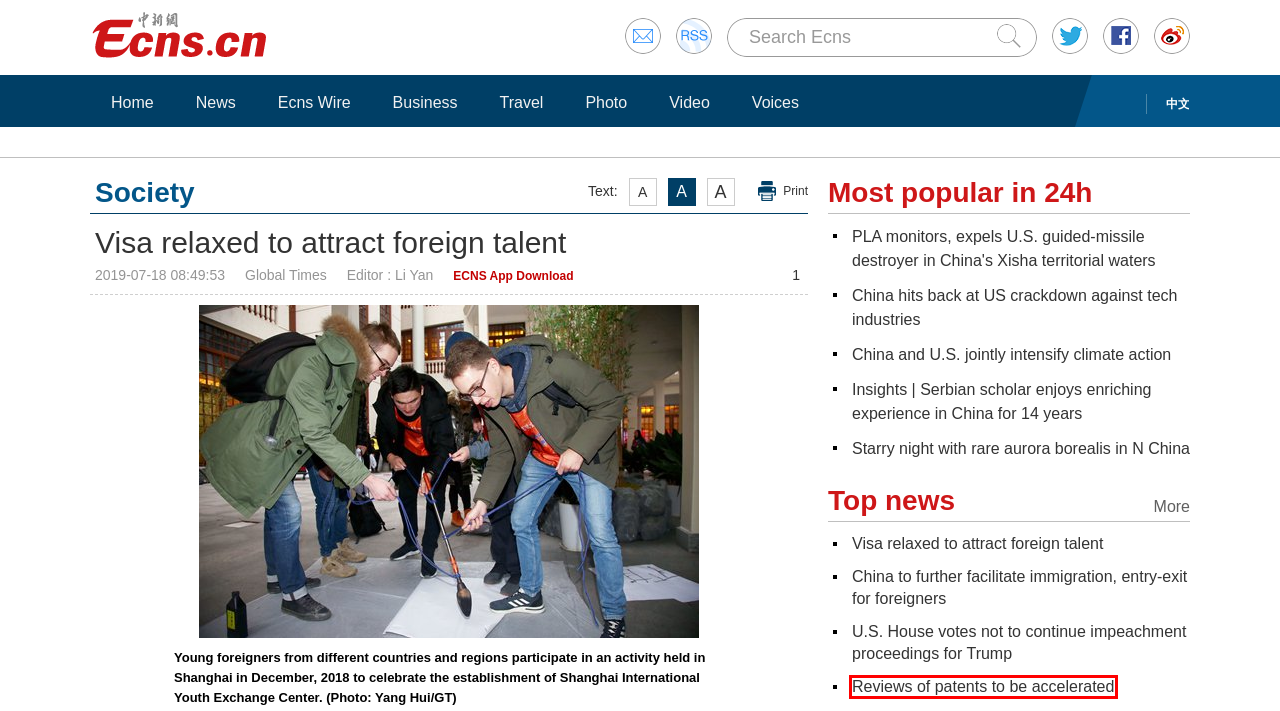Check out the screenshot of a webpage with a red rectangle bounding box. Select the best fitting webpage description that aligns with the new webpage after clicking the element inside the bounding box. Here are the candidates:
A. PLA monitors, expels U.S. guided-missile destroyer in China's Xisha territorial waters
B. Insights | Serbian scholar enjoys enriching experience in China for 14 years
C. ECNS App
D. China and U.S. jointly intensify climate action
E. Reviews of patents to be accelerated
F. China hits back at US crackdown against tech industries
G. China to further facilitate immigration, entry-exit for foreigners
H. U.S. House votes not to continue impeachment proceedings for Trump

E